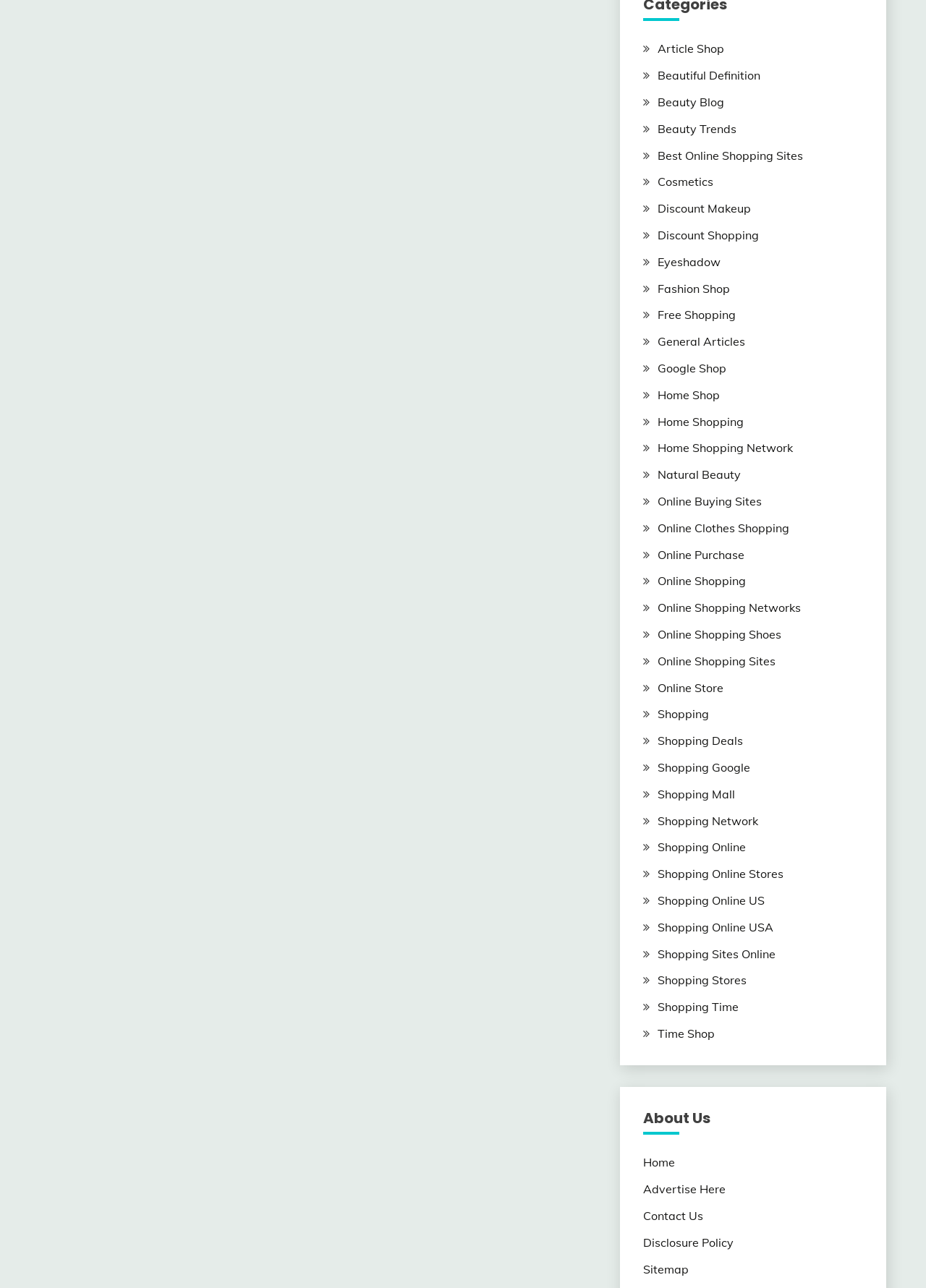Using the description: "Best Online Shopping Sites", determine the UI element's bounding box coordinates. Ensure the coordinates are in the format of four float numbers between 0 and 1, i.e., [left, top, right, bottom].

[0.71, 0.115, 0.867, 0.126]